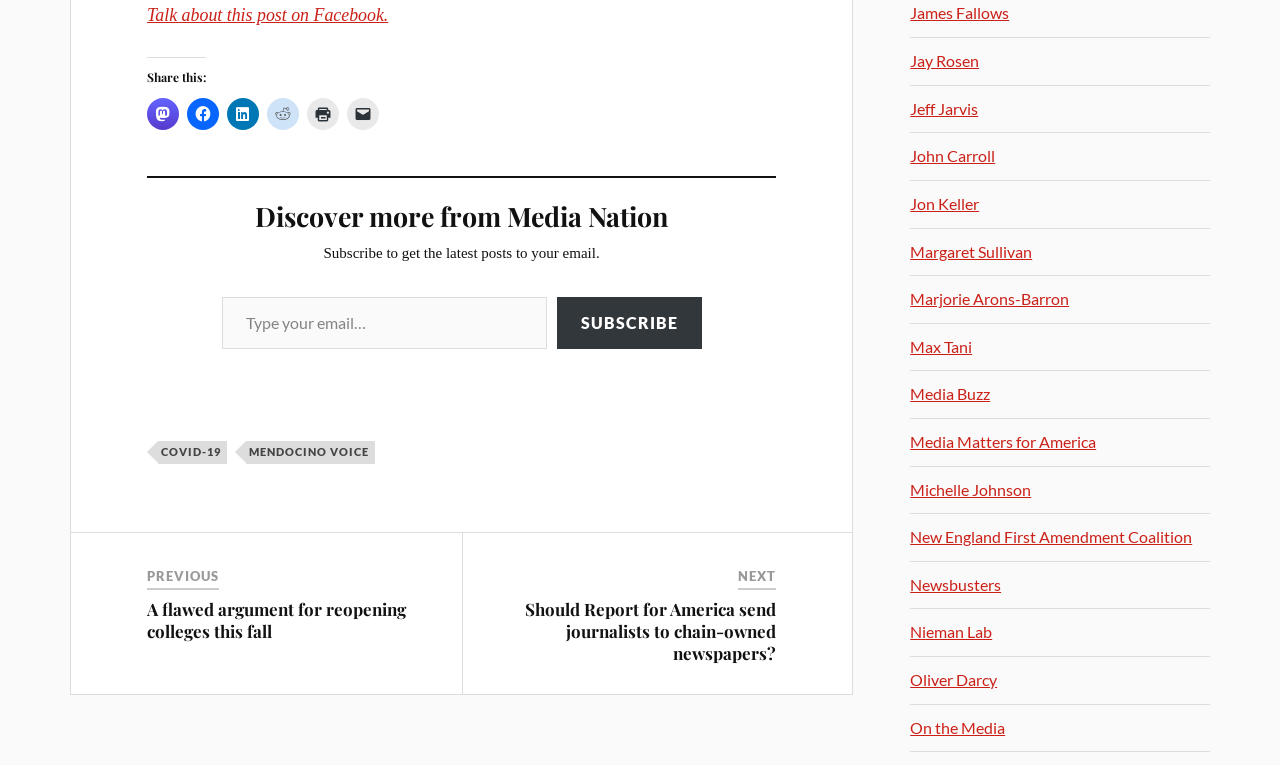What is the purpose of the 'Share this:' section?
Using the image, answer in one word or phrase.

Social media sharing